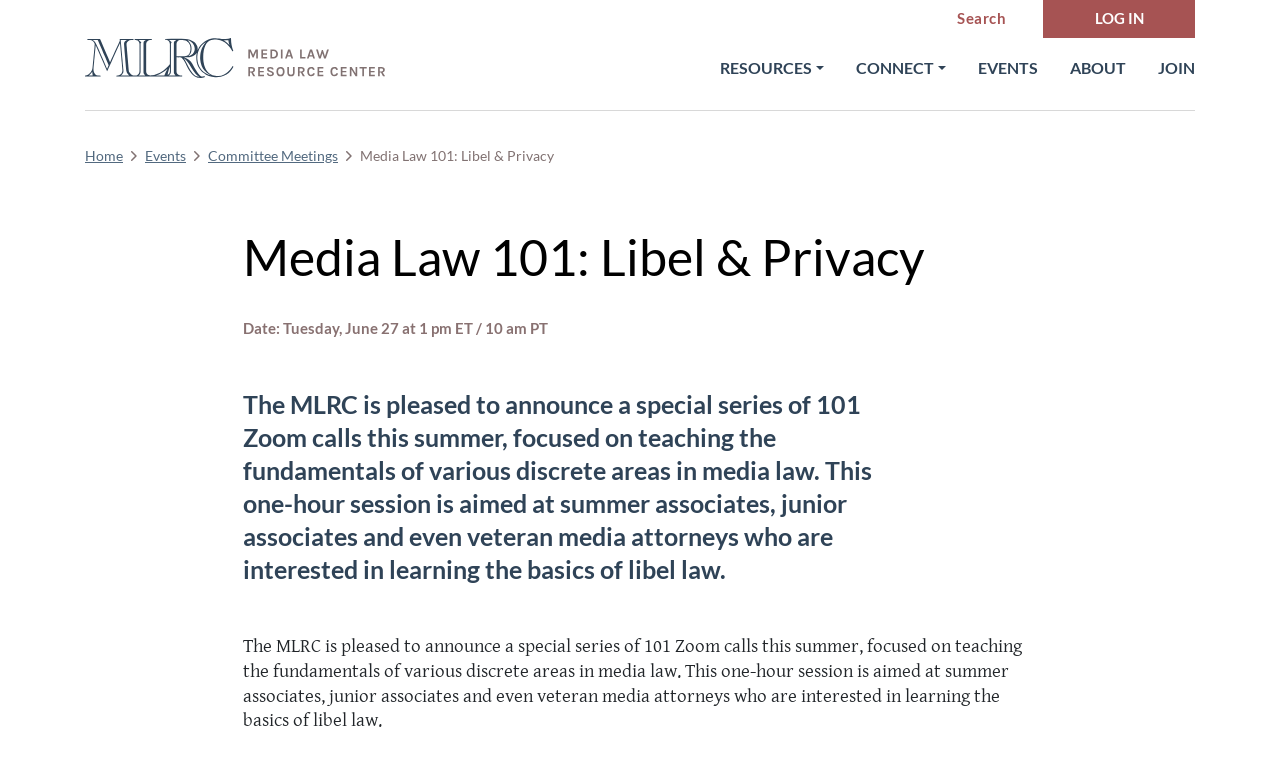Identify the bounding box of the UI component described as: "parent_node: Search name="s" placeholder="Search keyword"".

[0.748, 0.0, 0.787, 0.047]